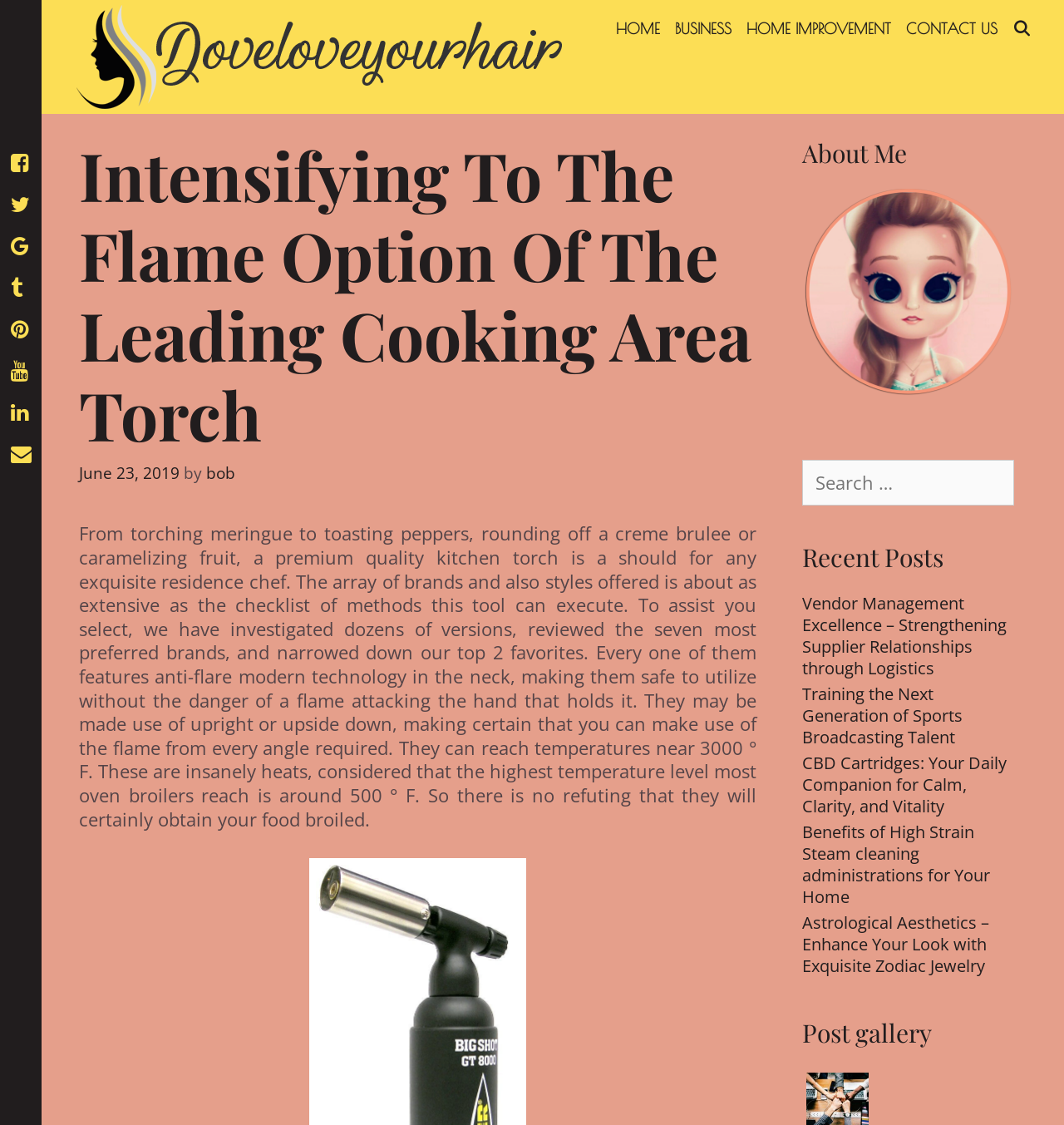Please identify the bounding box coordinates of the element I need to click to follow this instruction: "Click on the Facebook icon".

[0.01, 0.169, 0.028, 0.193]